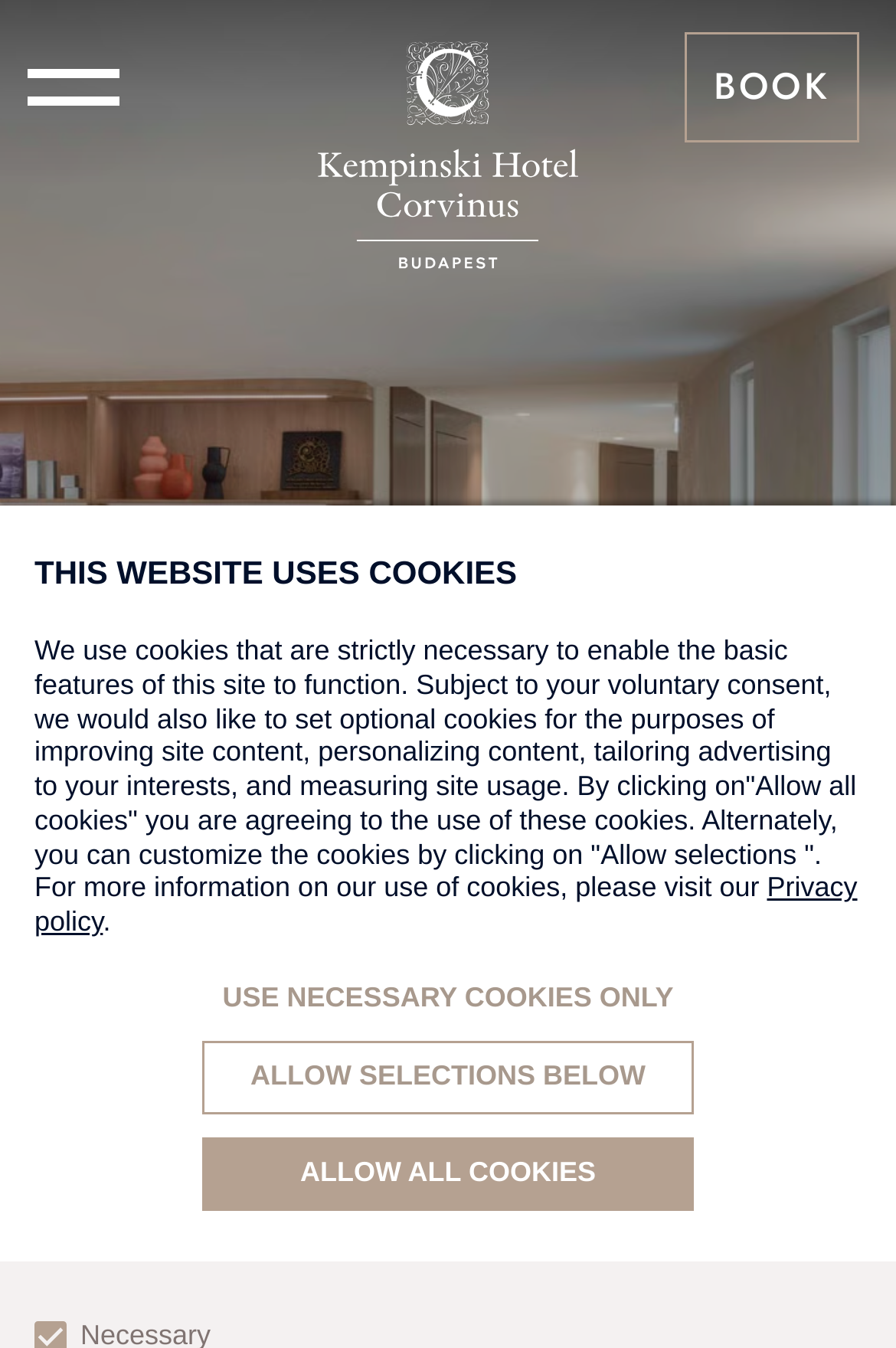Given the content of the image, can you provide a detailed answer to the question?
What is the purpose of the 'menu' button?

The 'menu' button is likely used to open a menu or navigation panel, allowing users to access other parts of the website or hotel services.